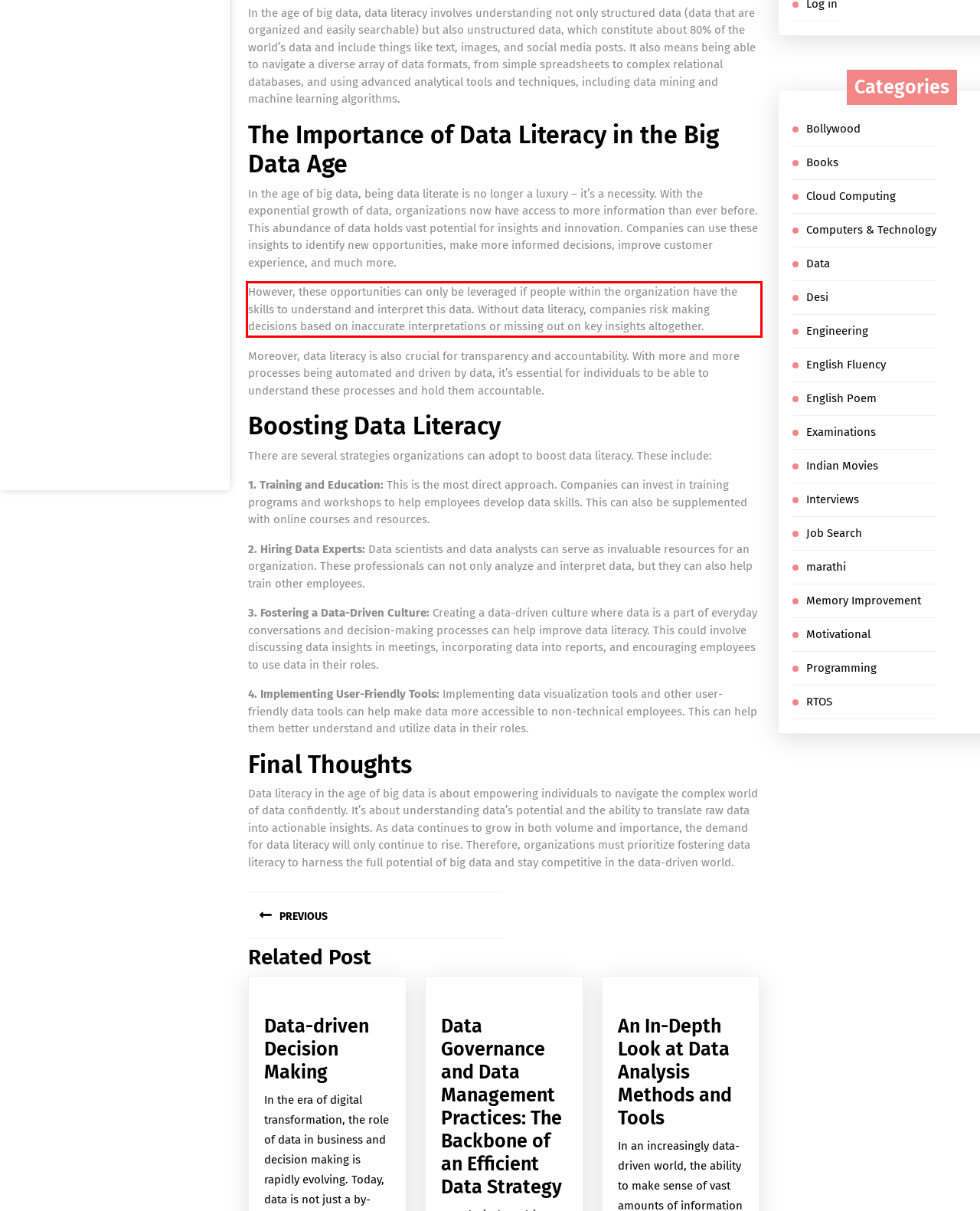Review the webpage screenshot provided, and perform OCR to extract the text from the red bounding box.

However, these opportunities can only be leveraged if people within the organization have the skills to understand and interpret this data. Without data literacy, companies risk making decisions based on inaccurate interpretations or missing out on key insights altogether.